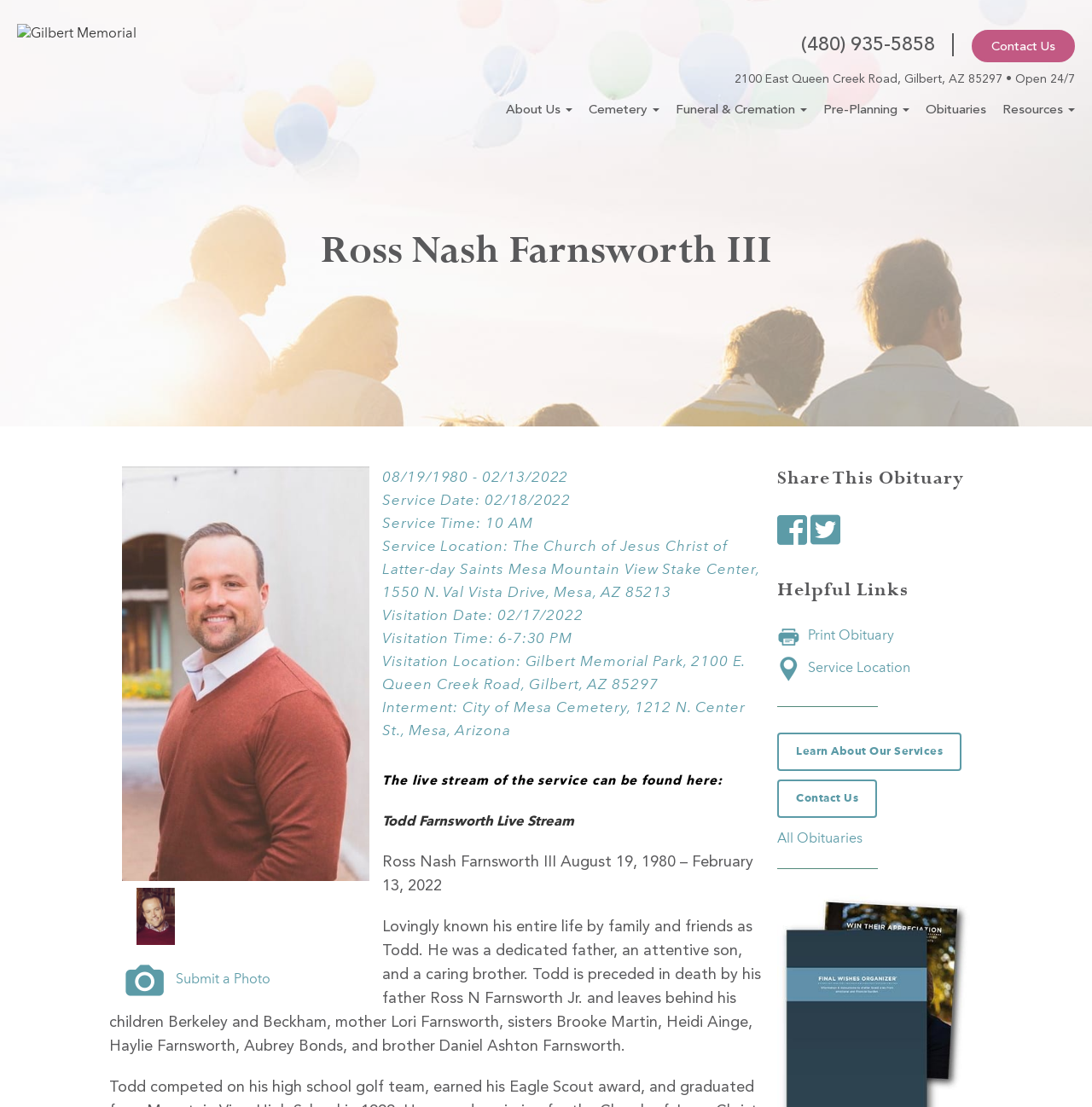Please determine the bounding box coordinates of the section I need to click to accomplish this instruction: "Print the obituary".

[0.712, 0.569, 0.819, 0.581]